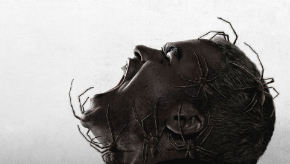What is crawling over the man's face?
Using the visual information, respond with a single word or phrase.

Spiders